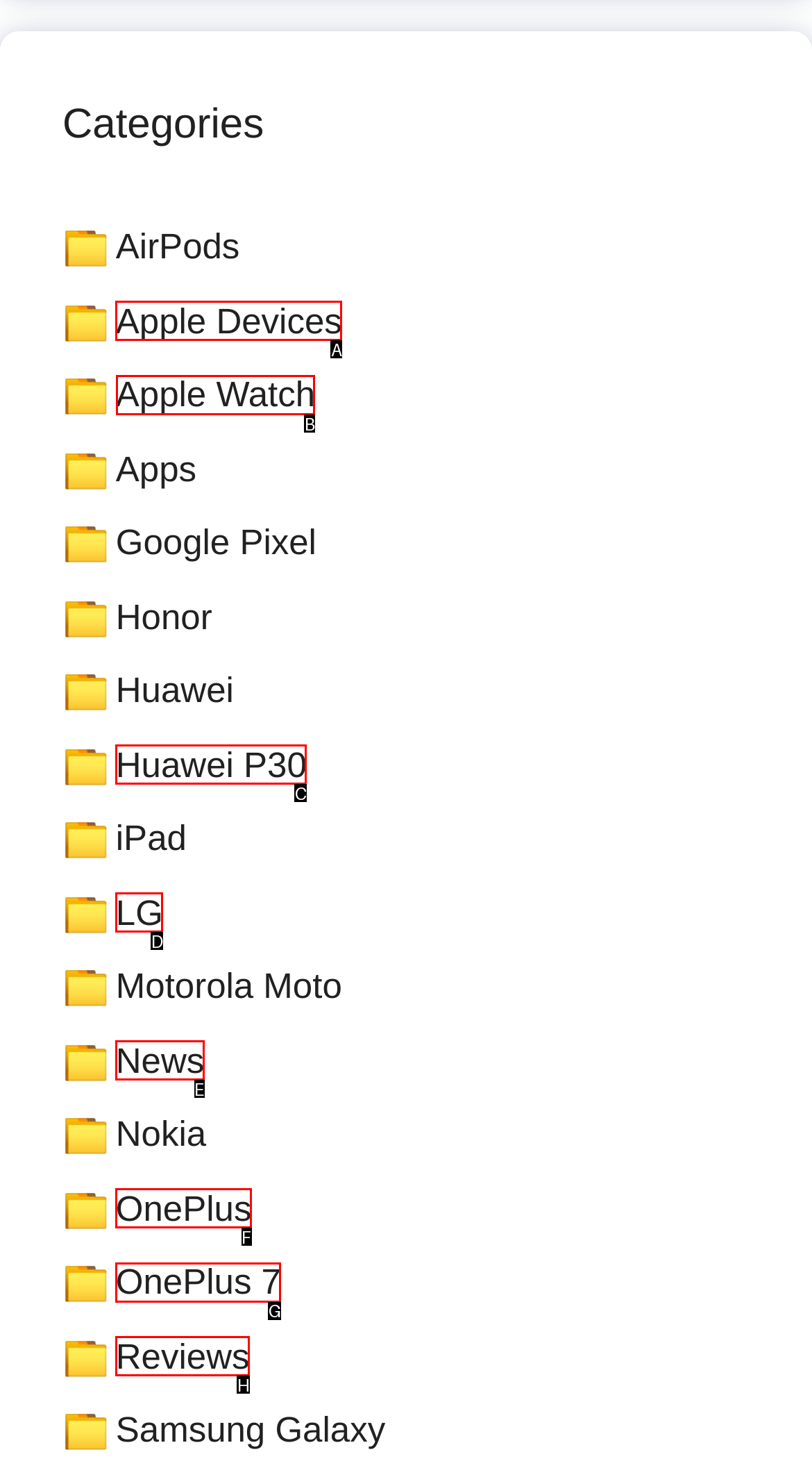Point out which UI element to click to complete this task: View Apple Watch
Answer with the letter corresponding to the right option from the available choices.

B